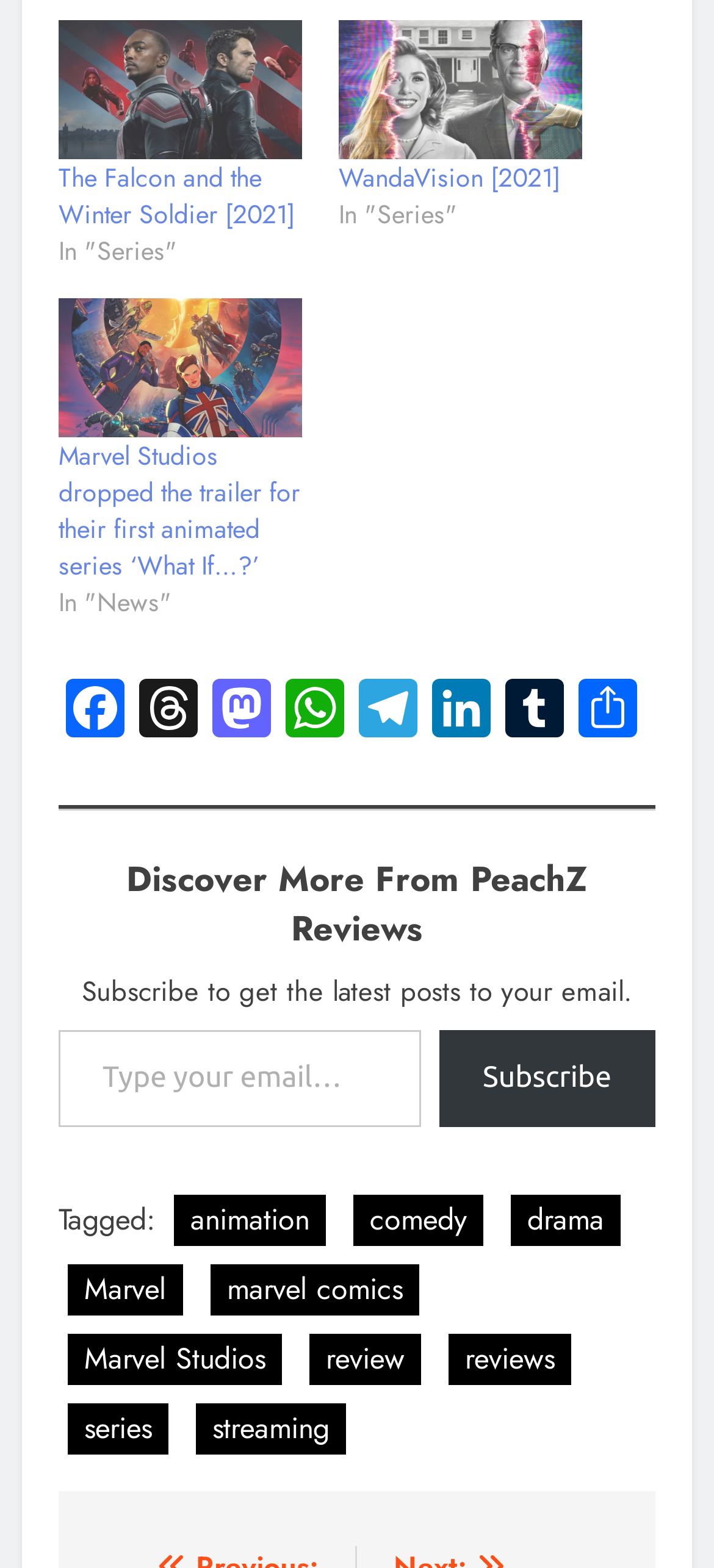Please identify the bounding box coordinates of the area I need to click to accomplish the following instruction: "Subscribe to get the latest posts to your email".

[0.615, 0.657, 0.918, 0.719]